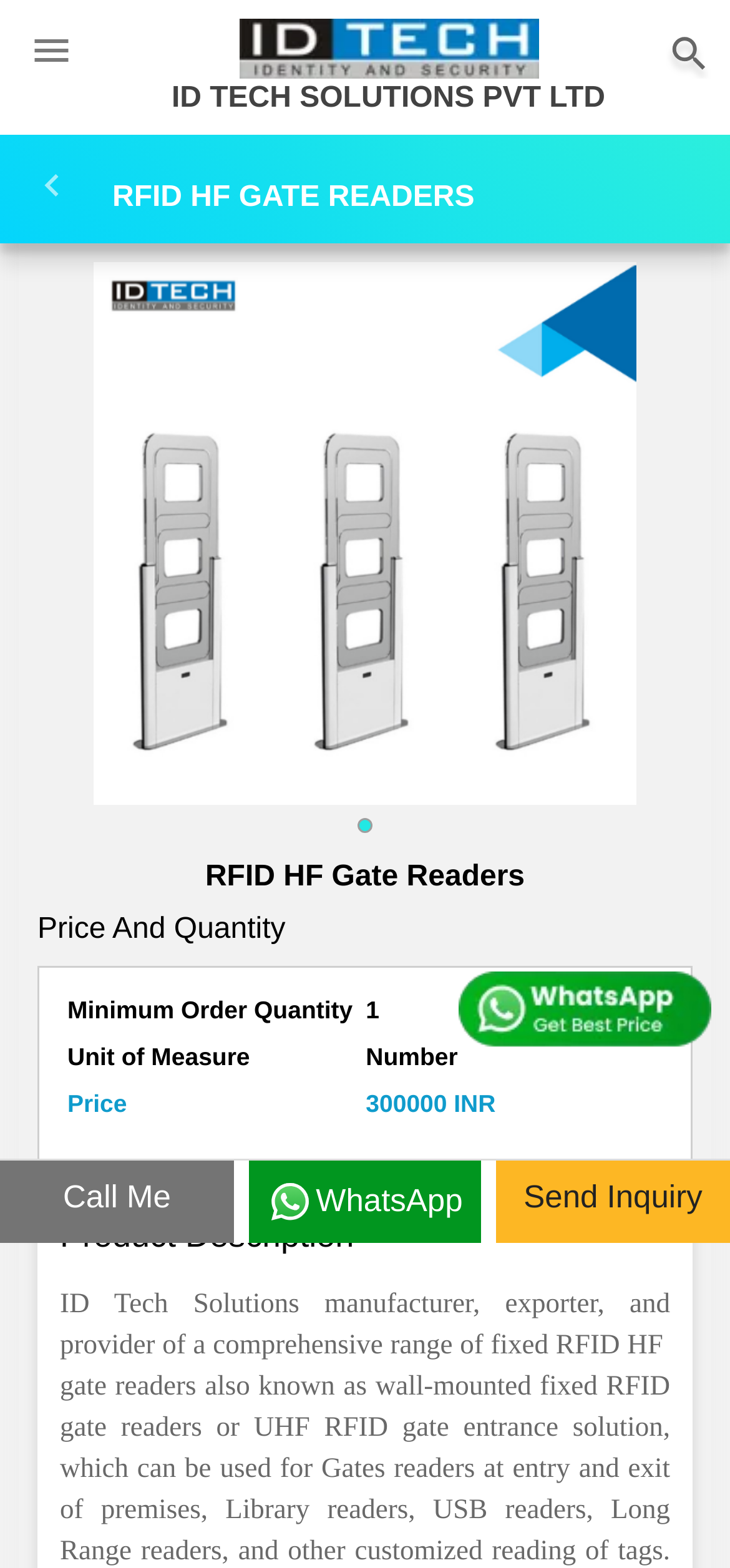Respond to the question with just a single word or phrase: 
What is the unit of measure for the product?

Number